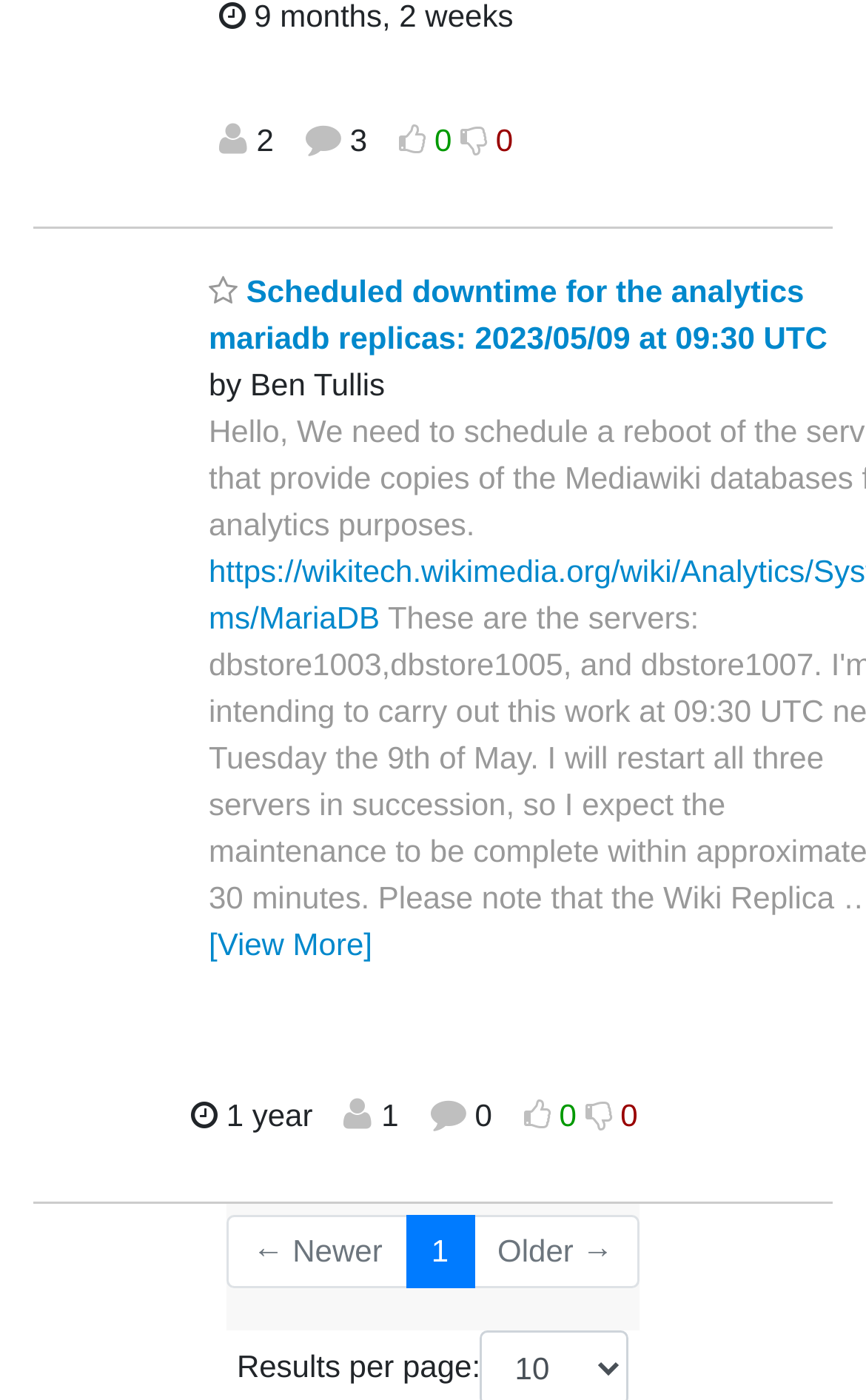Bounding box coordinates should be provided in the format (top-left x, top-left y, bottom-right x, bottom-right y) with all values between 0 and 1. Identify the bounding box for this UI element: Older →

[0.545, 0.867, 0.738, 0.92]